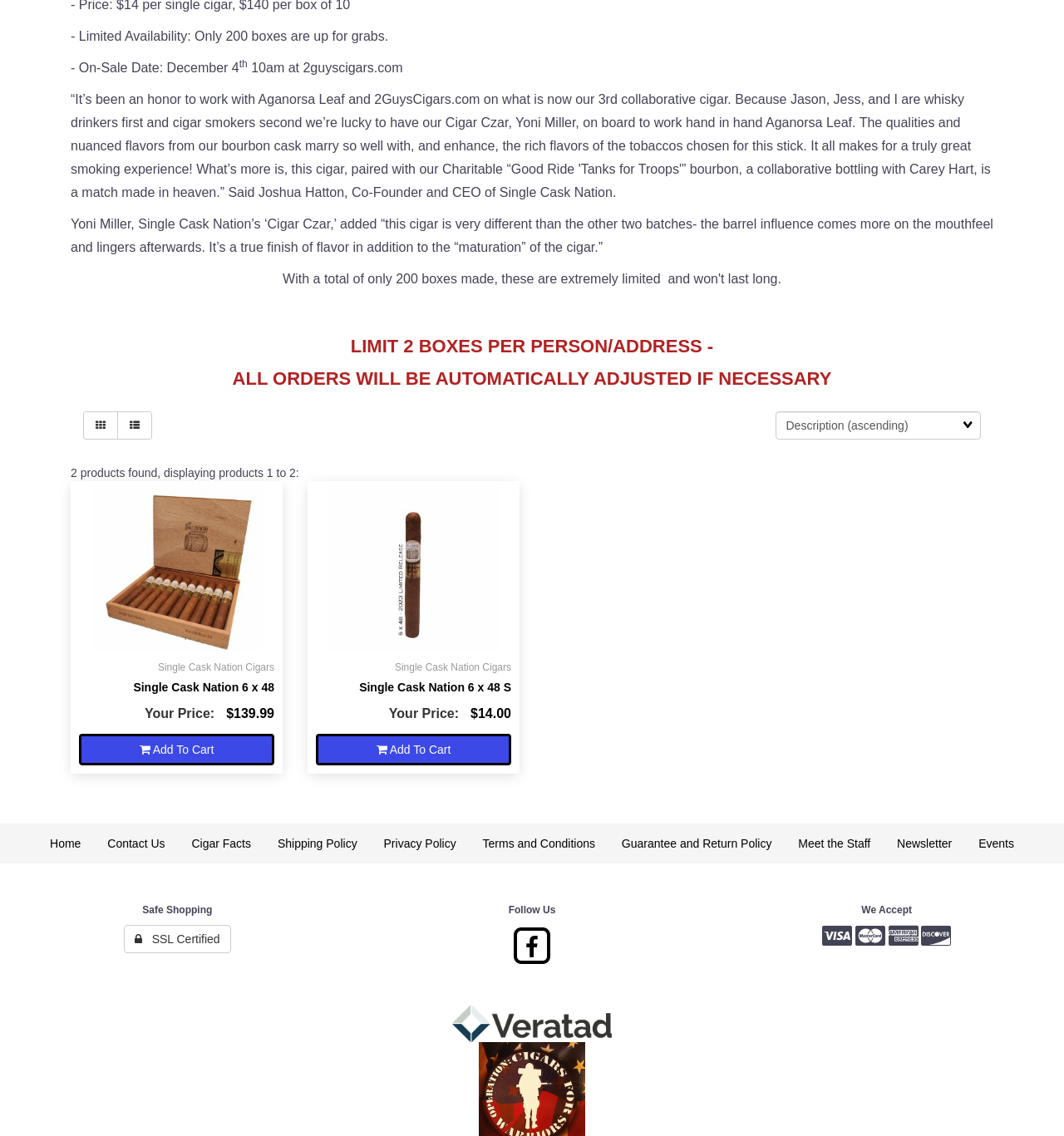Find the bounding box of the element with the following description: "SSL Certified". The coordinates must be four float numbers between 0 and 1, formatted as [left, top, right, bottom].

[0.116, 0.814, 0.217, 0.839]